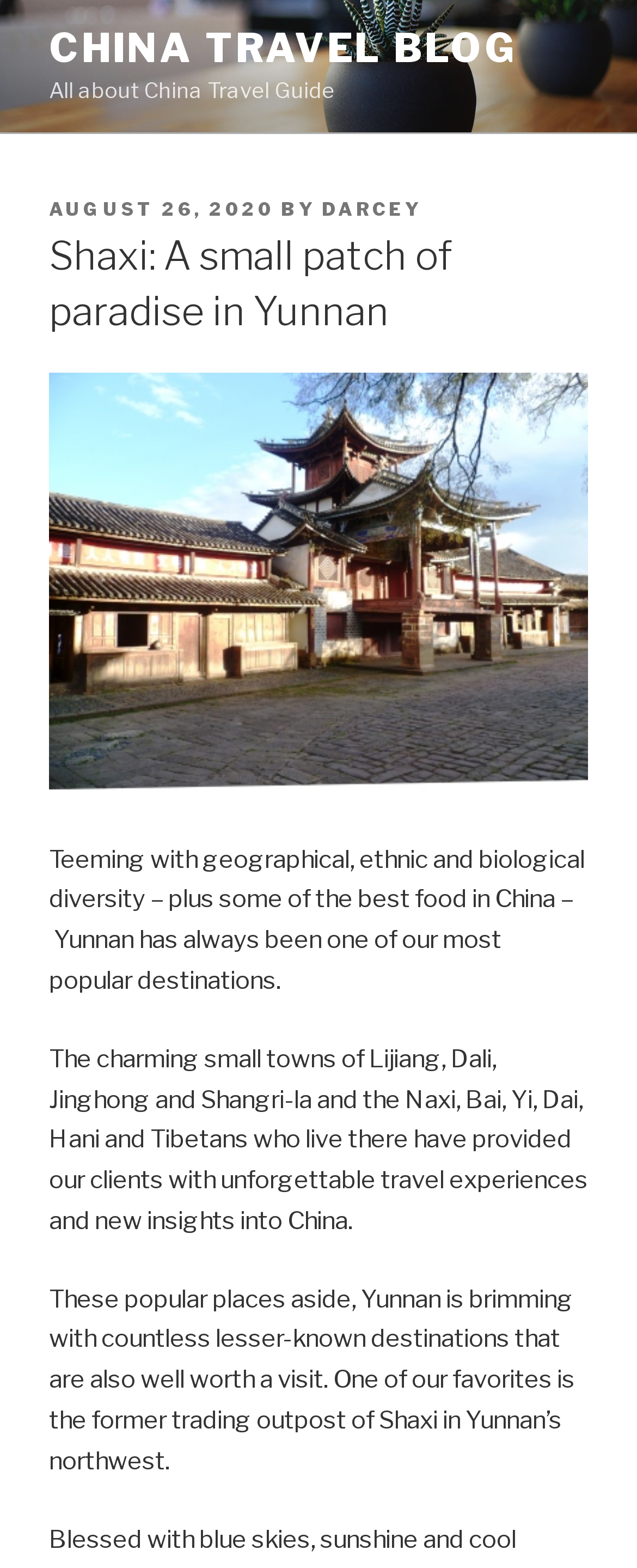What is the date of the post?
Refer to the image and answer the question using a single word or phrase.

AUGUST 26, 2020